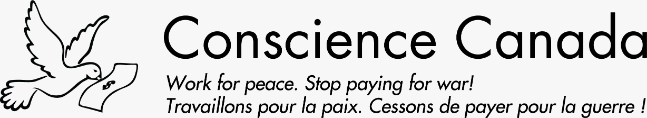Paint a vivid picture with your description of the image.

The image features the logo of "Conscience Canada," accompanied by a powerful message advocating for peace. A dove in flight, symbolizing peace and hope, is depicted alongside the organization’s name. The text reads: "Work for peace. Stop paying for war!" in both English and French ("Travaillons pour la paix. Cessons de payer pour la guerre !"). This imagery and message reflect the organization's commitment to promoting nonviolent solutions and encouraging individuals to reconsider military funding in favor of humanitarian efforts. The overall design conveys a strong, unified call to action for peace and social justice.